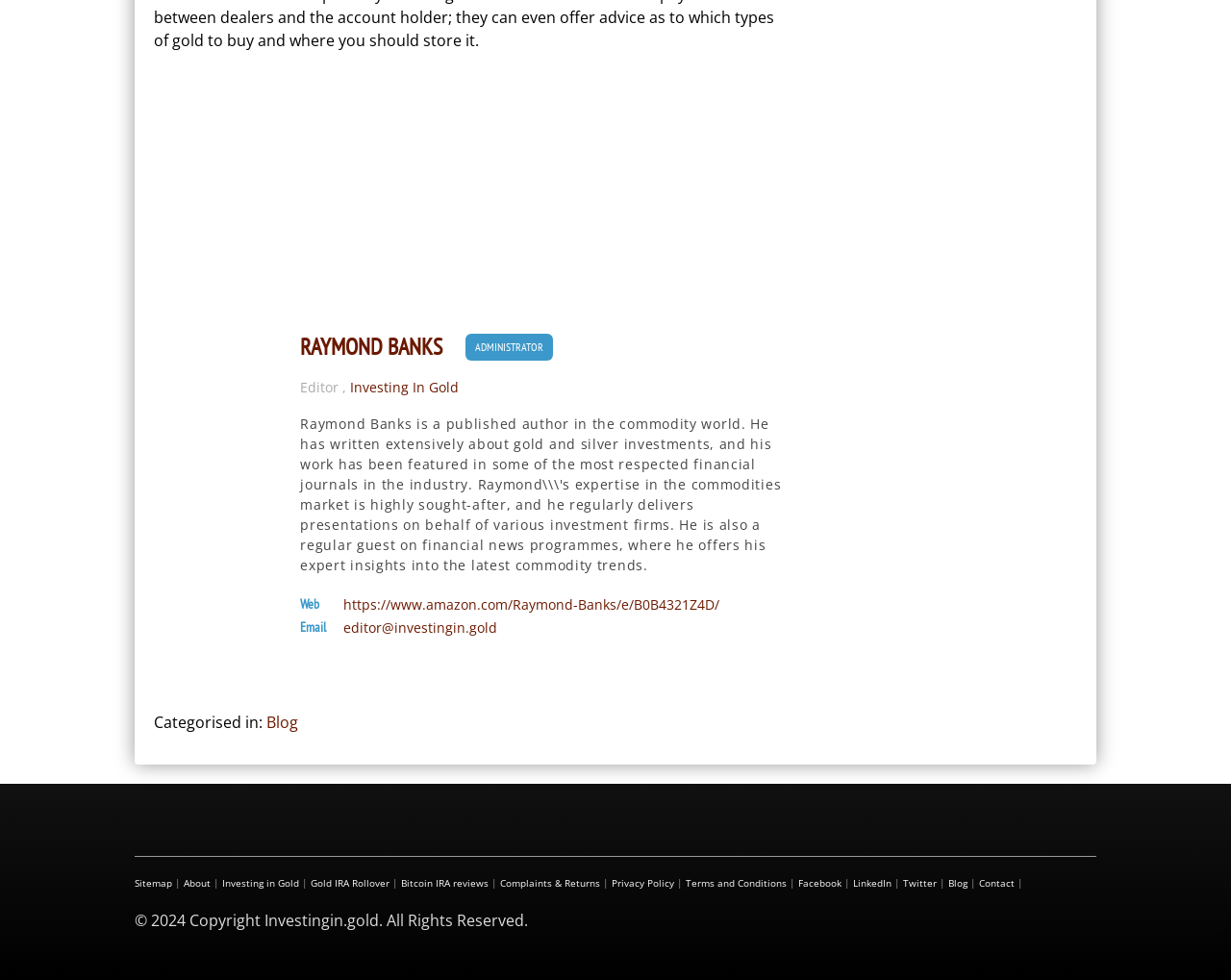Please give a succinct answer to the question in one word or phrase:
What is the copyright year of the webpage?

2024